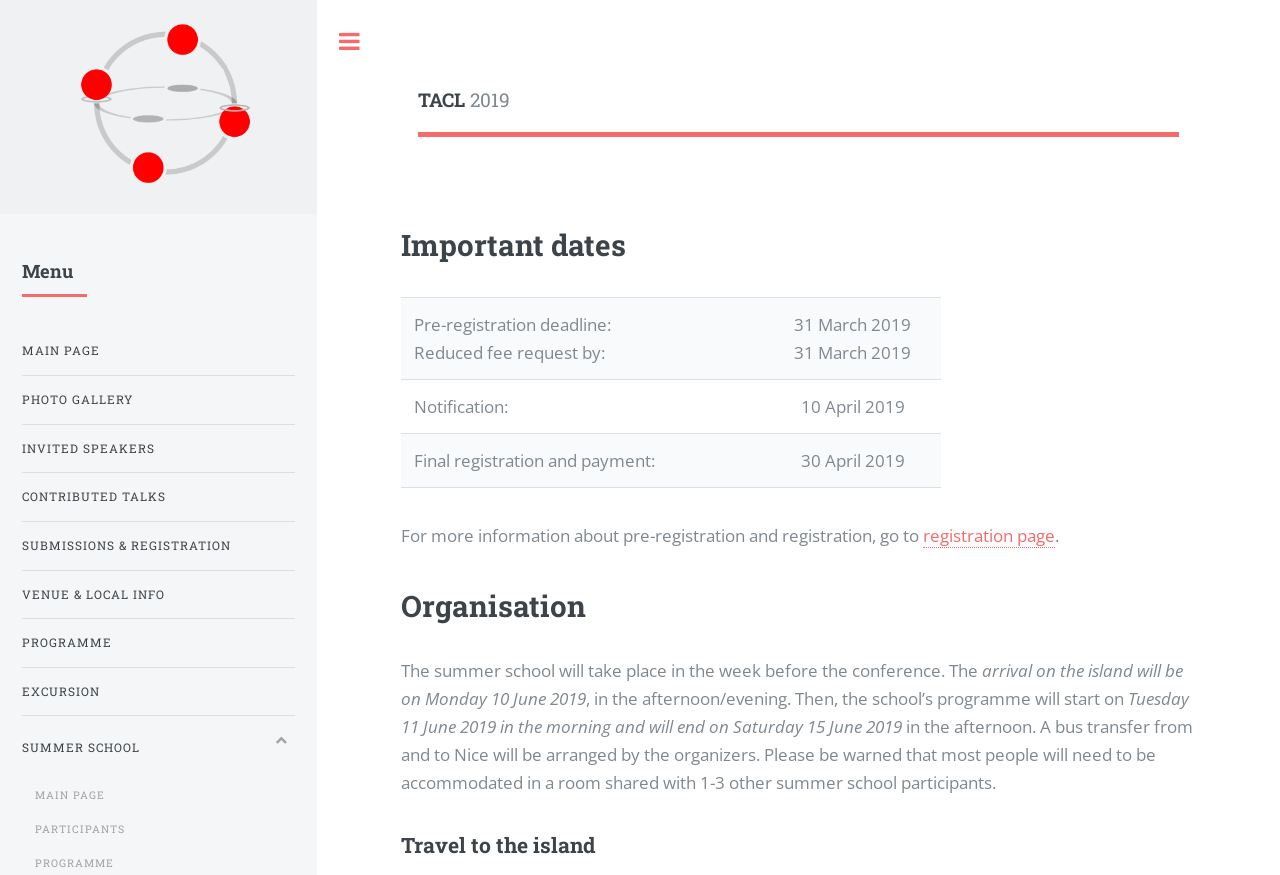Provide the bounding box coordinates for the UI element that is described as: "Programme".

[0.017, 0.715, 0.23, 0.755]